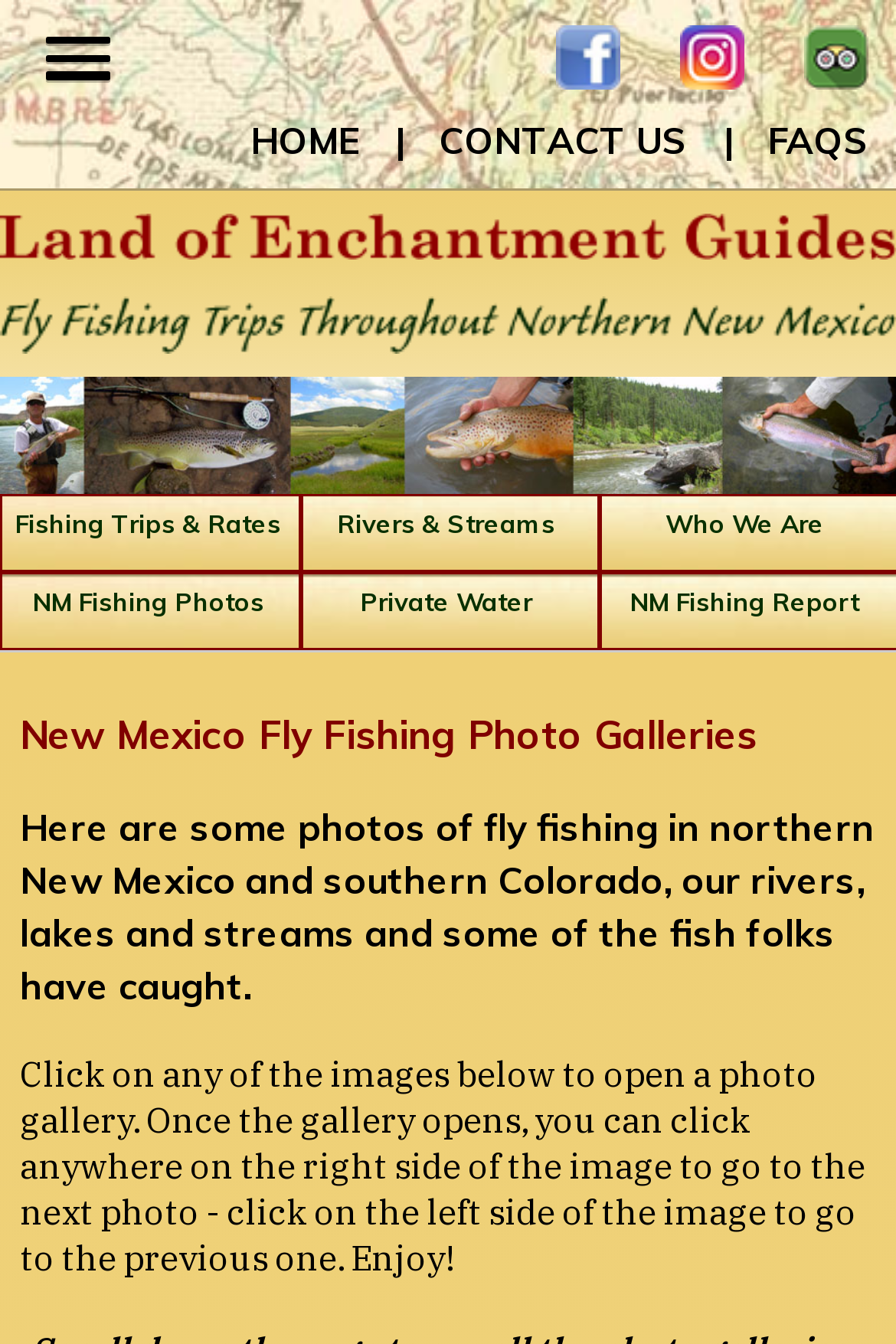Can you specify the bounding box coordinates for the region that should be clicked to fulfill this instruction: "Check out Fishing Trips & Rates".

[0.0, 0.368, 0.338, 0.426]